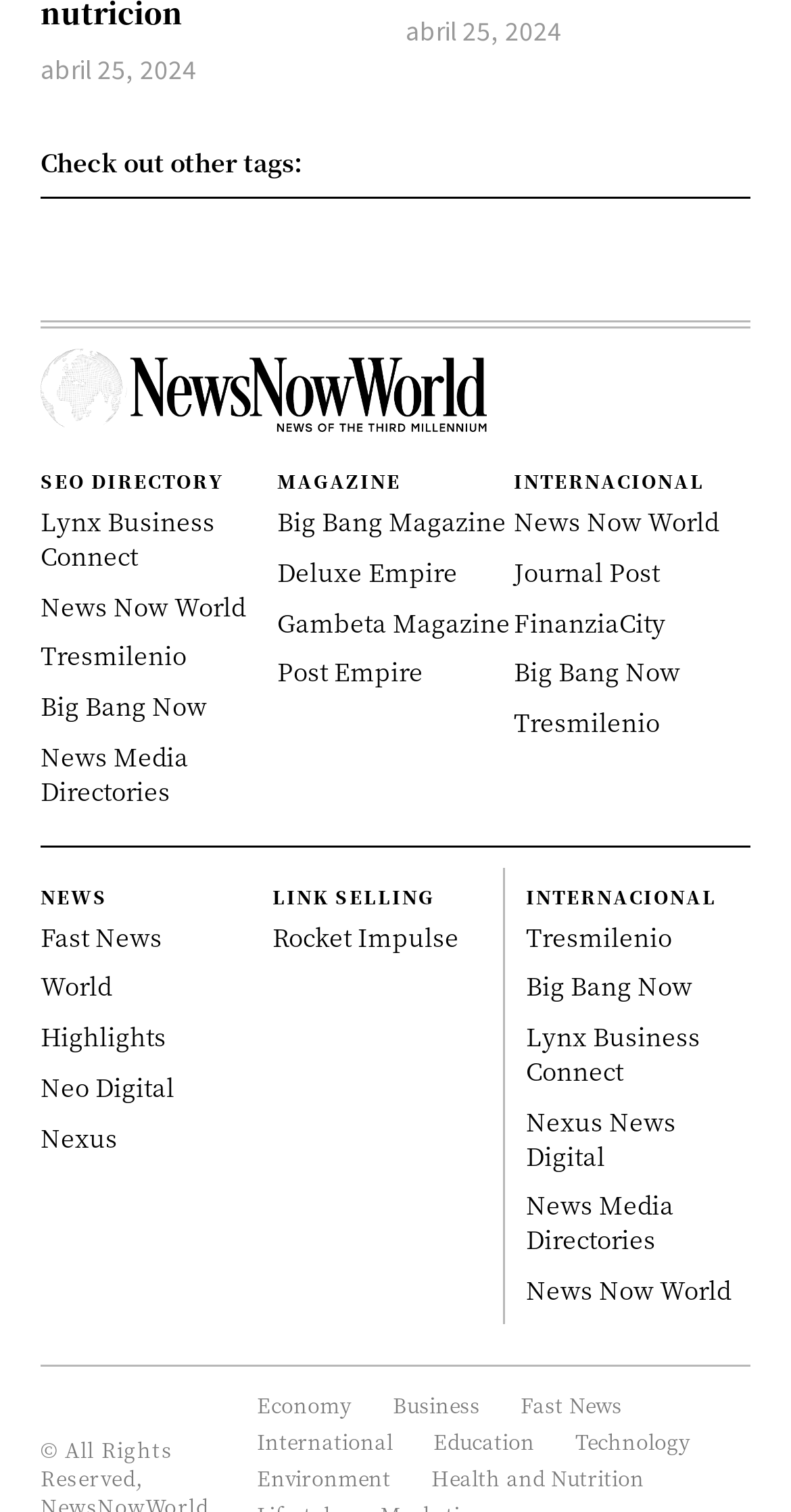Please provide a brief answer to the question using only one word or phrase: 
How many 'INTERNACIONAL' categories are listed on the webpage?

2